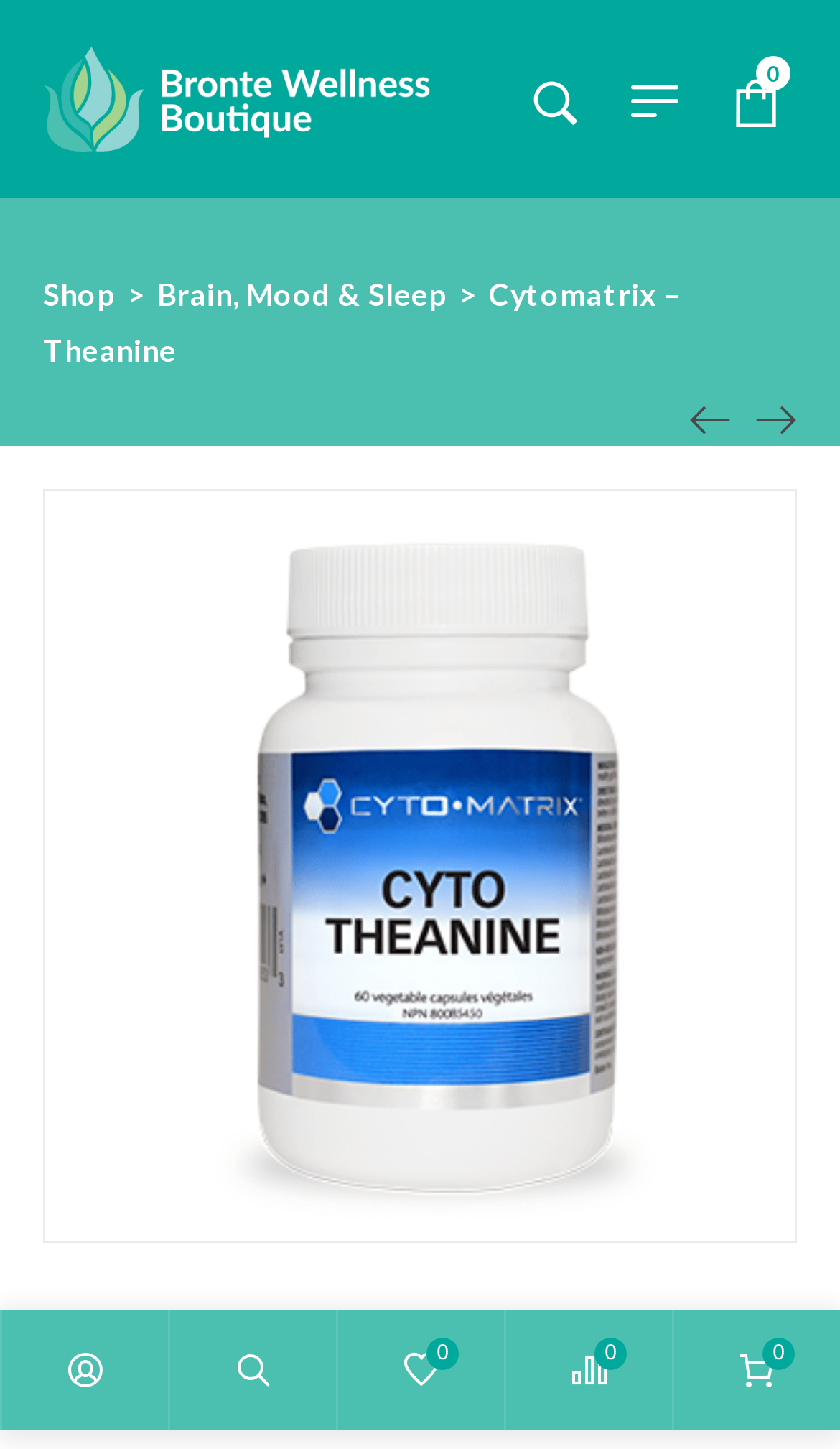Please find and report the bounding box coordinates of the element to click in order to perform the following action: "Go to Bronte Wellness Boutique". The coordinates should be expressed as four float numbers between 0 and 1, in the format [left, top, right, bottom].

[0.051, 0.024, 0.513, 0.114]